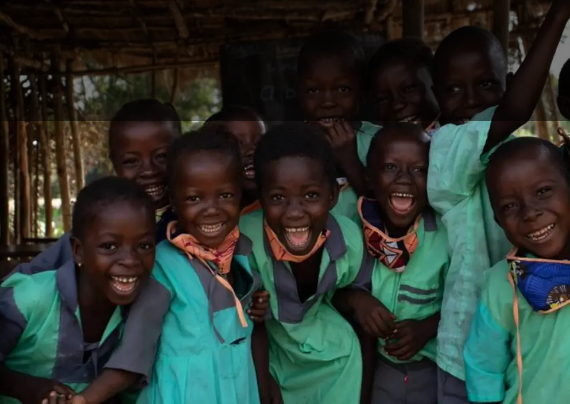What were the primary occupations in this community prior to educational initiatives?
Using the visual information, reply with a single word or short phrase.

Fishing and farming